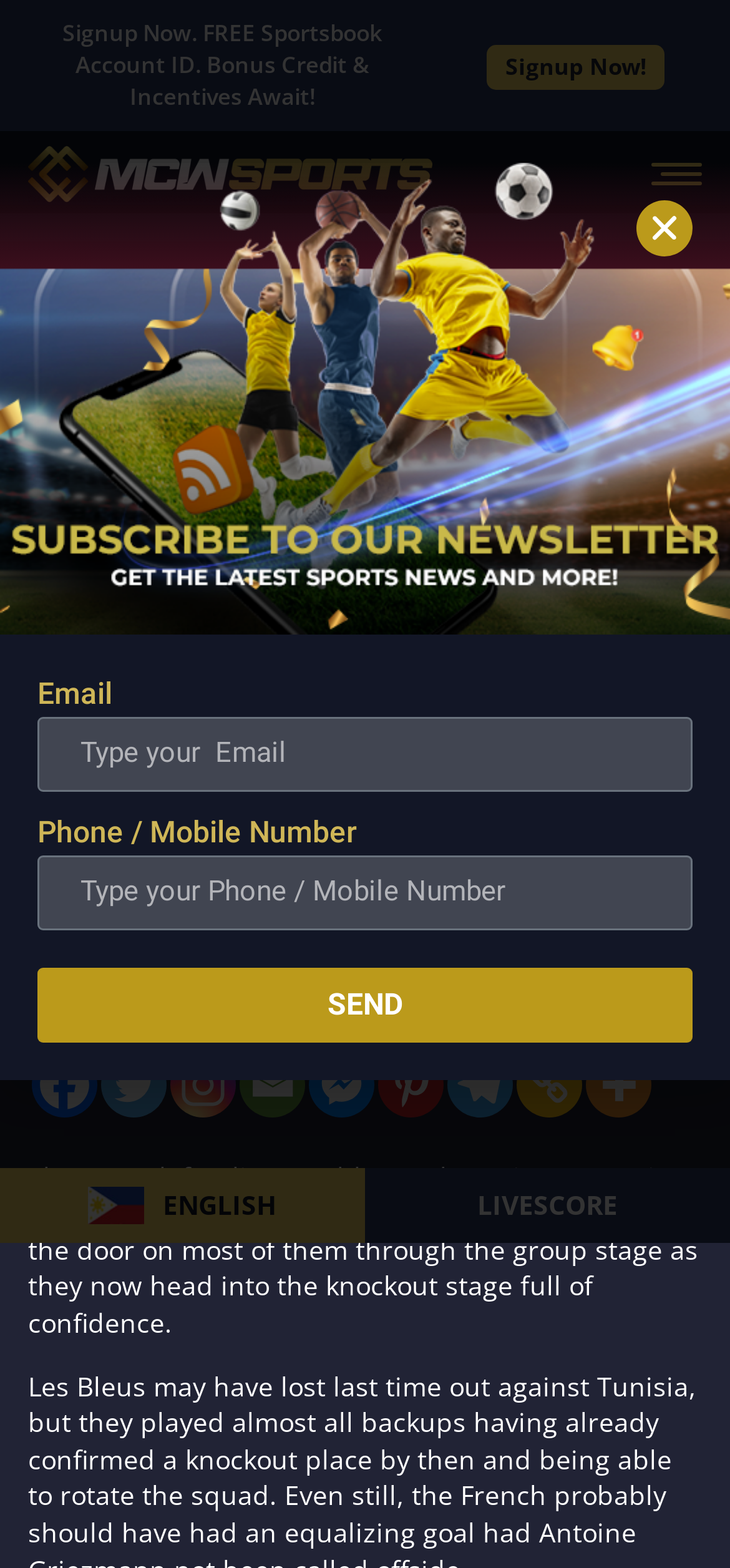Given the content of the image, can you provide a detailed answer to the question?
How many social media links are present at the bottom of the webpage?

I counted the number of social media links at the bottom of the webpage by looking at the link elements with text contents such as 'Facebook', 'Twitter', 'Instagram', and so on. There are 8 such links.